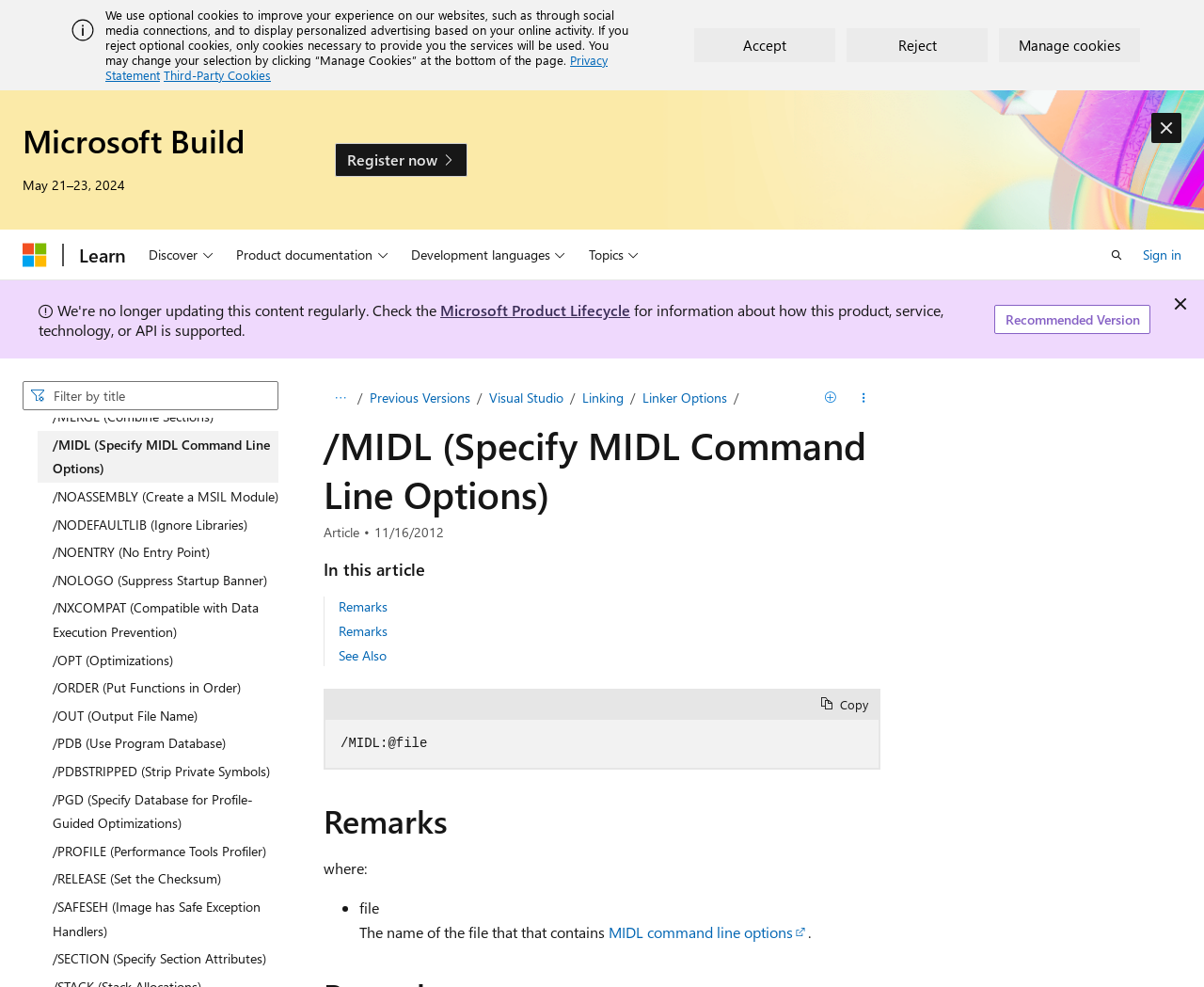Determine the bounding box coordinates of the clickable region to follow the instruction: "Search for MIDL command line options".

[0.019, 0.386, 0.231, 0.416]